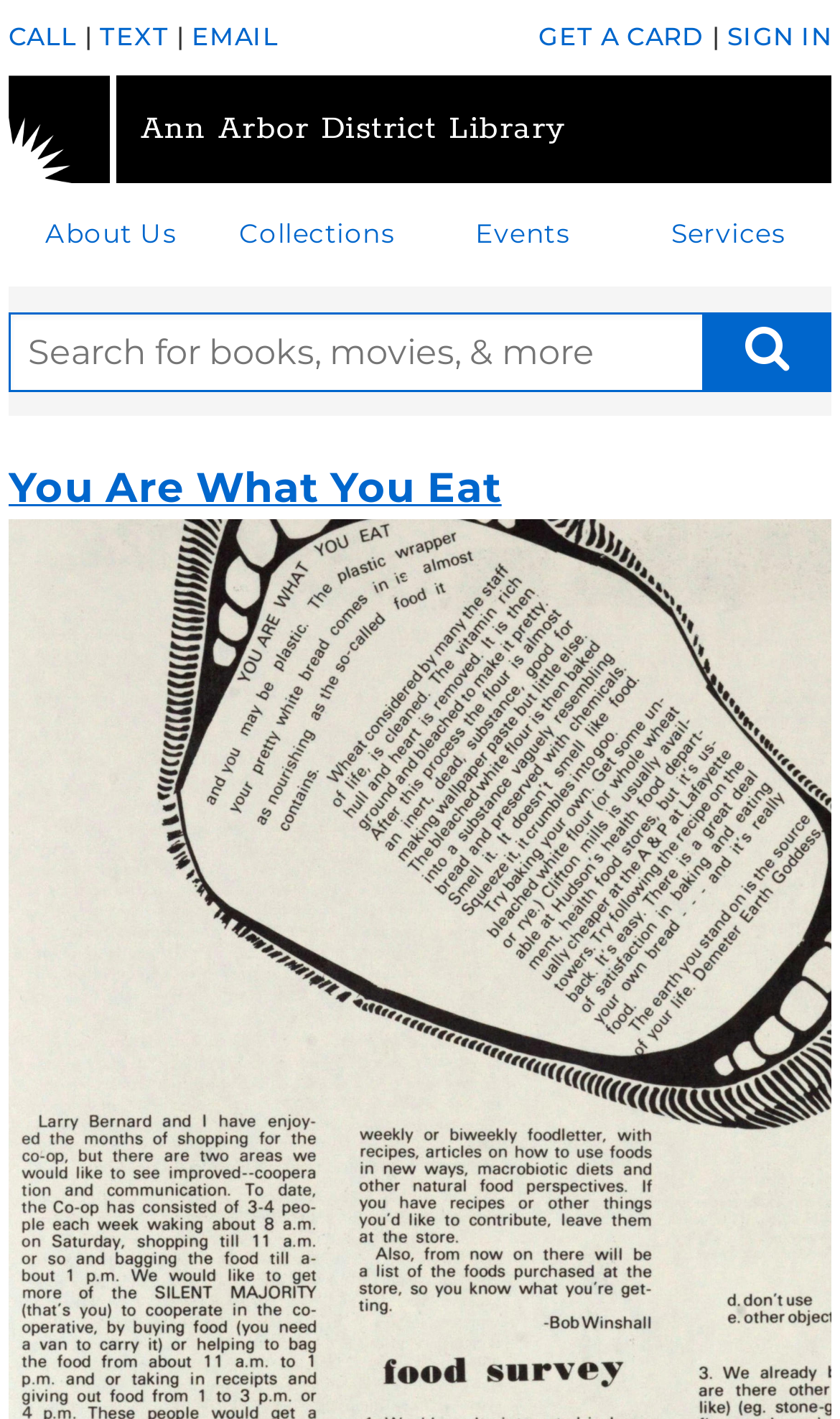Find the bounding box coordinates of the element you need to click on to perform this action: 'Go to the 'About Us' page'. The coordinates should be represented by four float values between 0 and 1, in the format [left, top, right, bottom].

[0.03, 0.138, 0.235, 0.19]